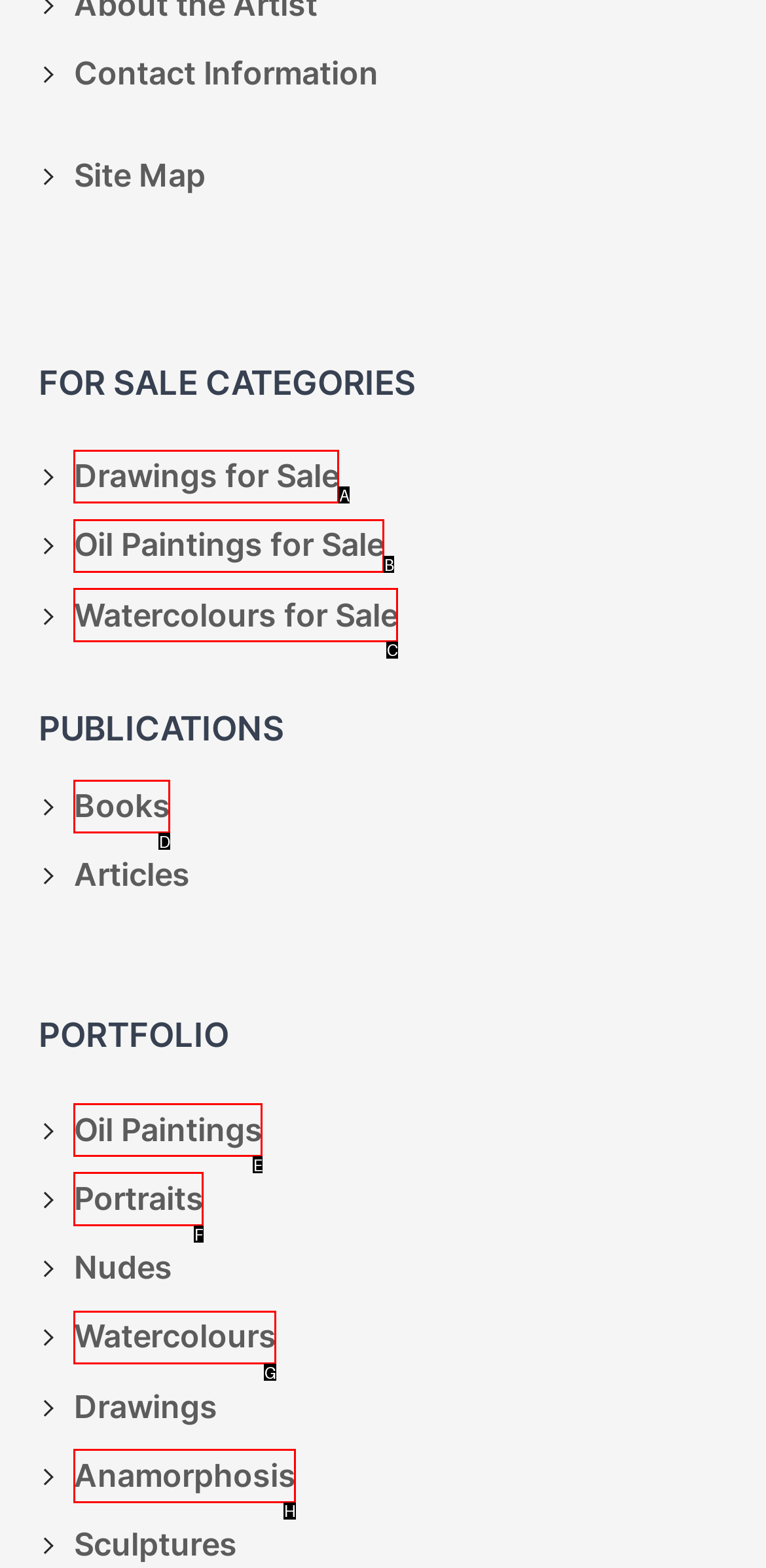Which HTML element among the options matches this description: Smalltalk-80 Implementation Guide? Answer with the letter representing your choice.

None